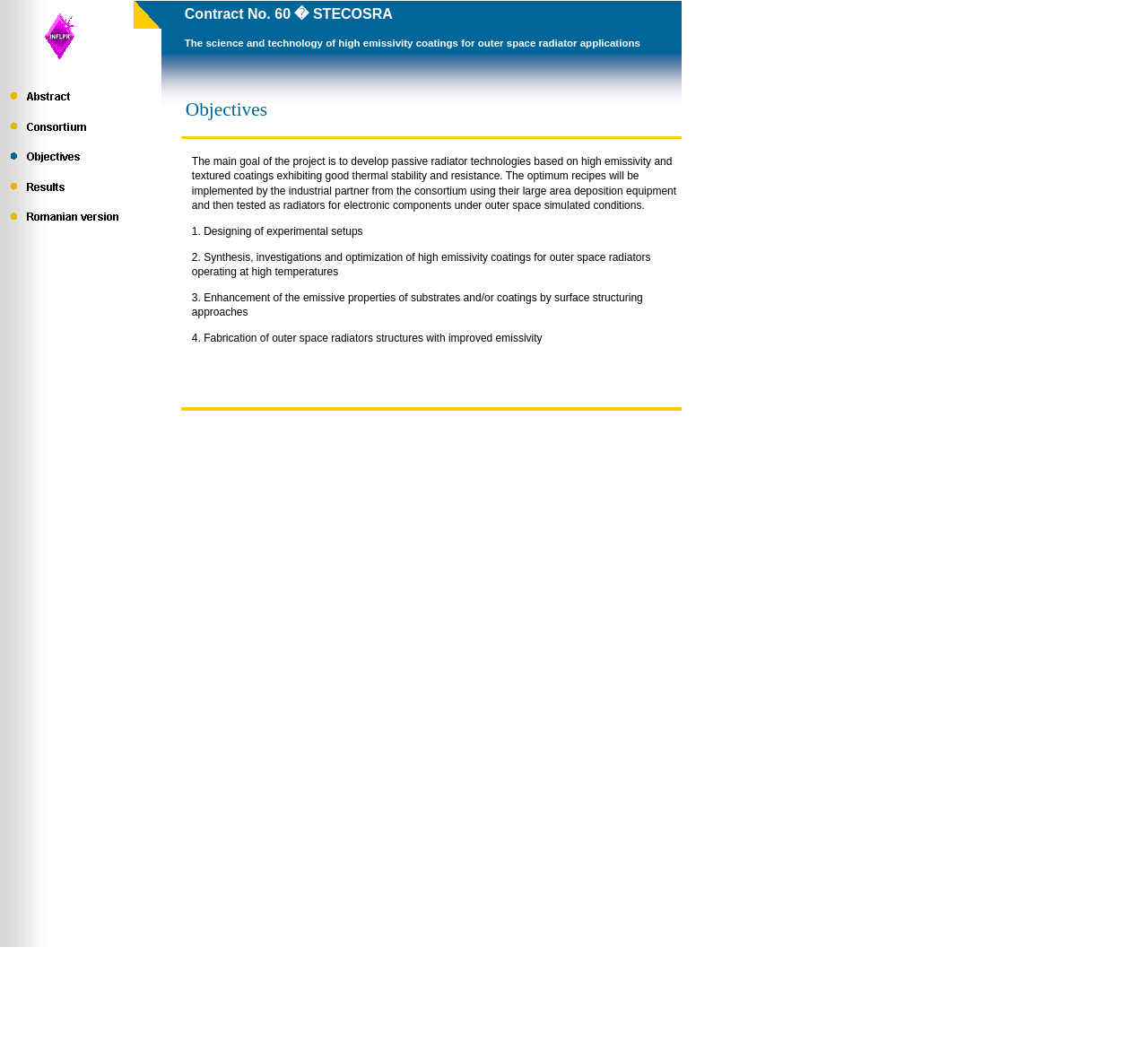What is the contract number mentioned?
From the image, provide a succinct answer in one word or a short phrase.

60